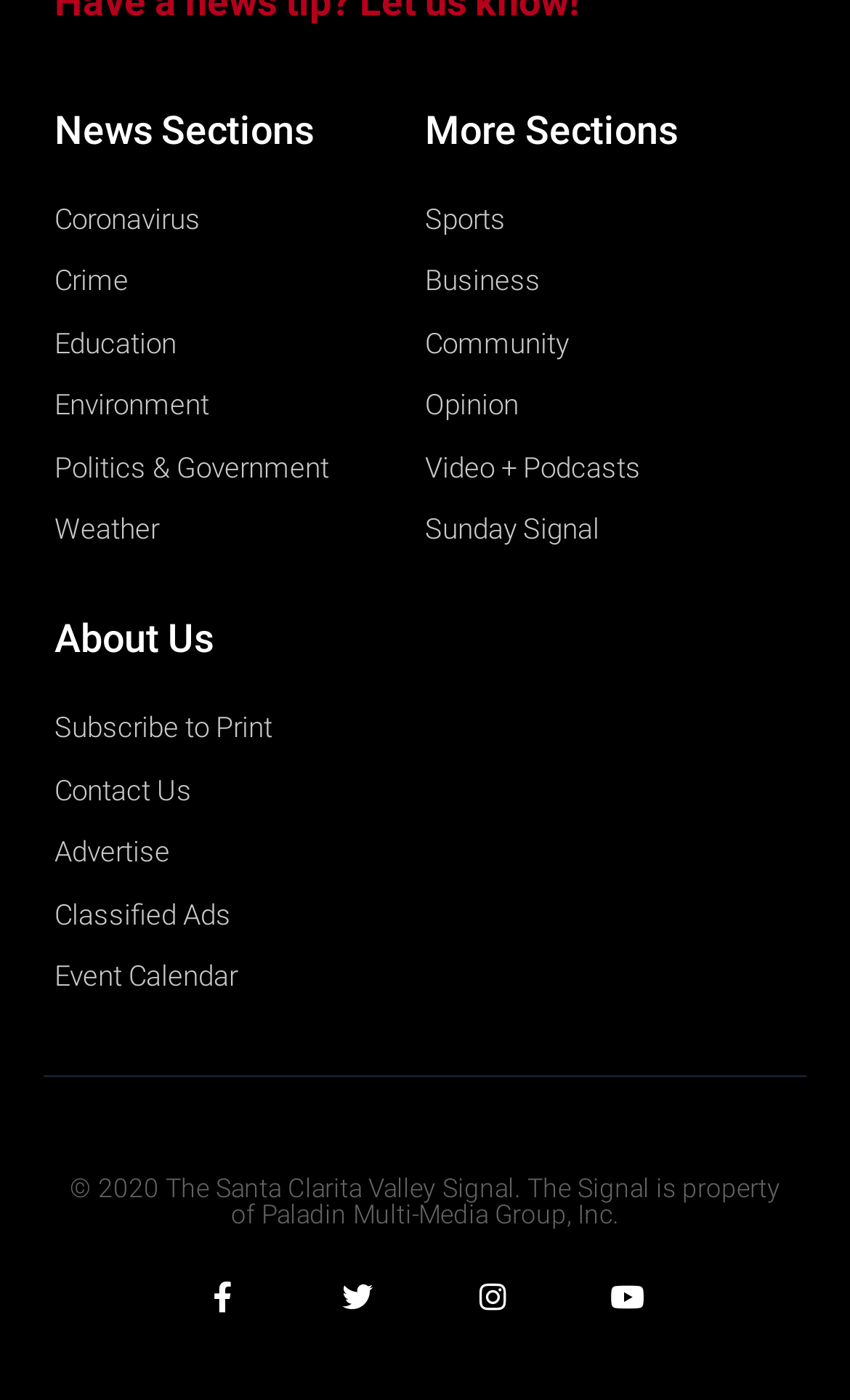What is the year of the copyright?
Using the image as a reference, give an elaborate response to the question.

I read the copyright information at the bottom of the page, which states '© 2020 The Santa Clarita Valley Signal'.